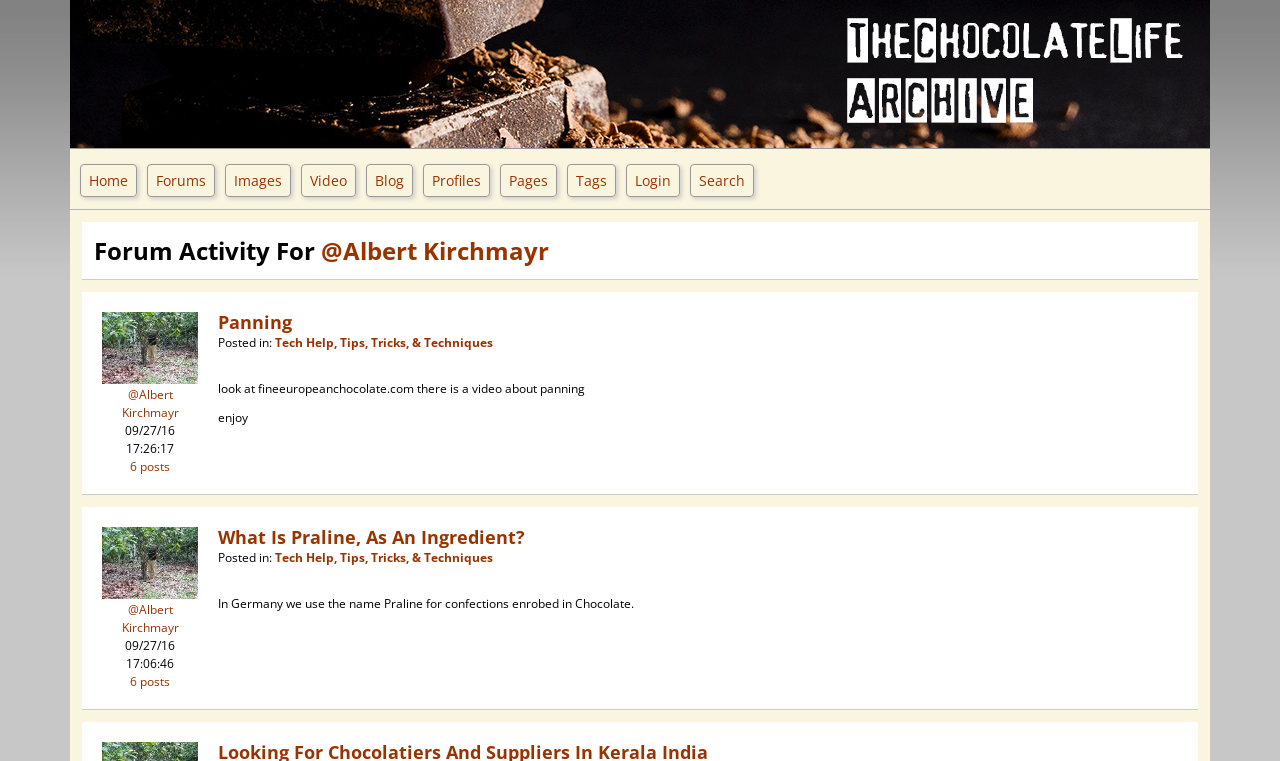Examine the image and give a thorough answer to the following question:
How many posts does Albert Kirchmayr have?

Albert Kirchmayr's profile information is displayed in the forum activity section, where it says 'Albert Kirchmayr @Albert Kirchmayr 09/27/16 17:26:17 6 posts'. This indicates that Albert Kirchmayr has 6 posts.